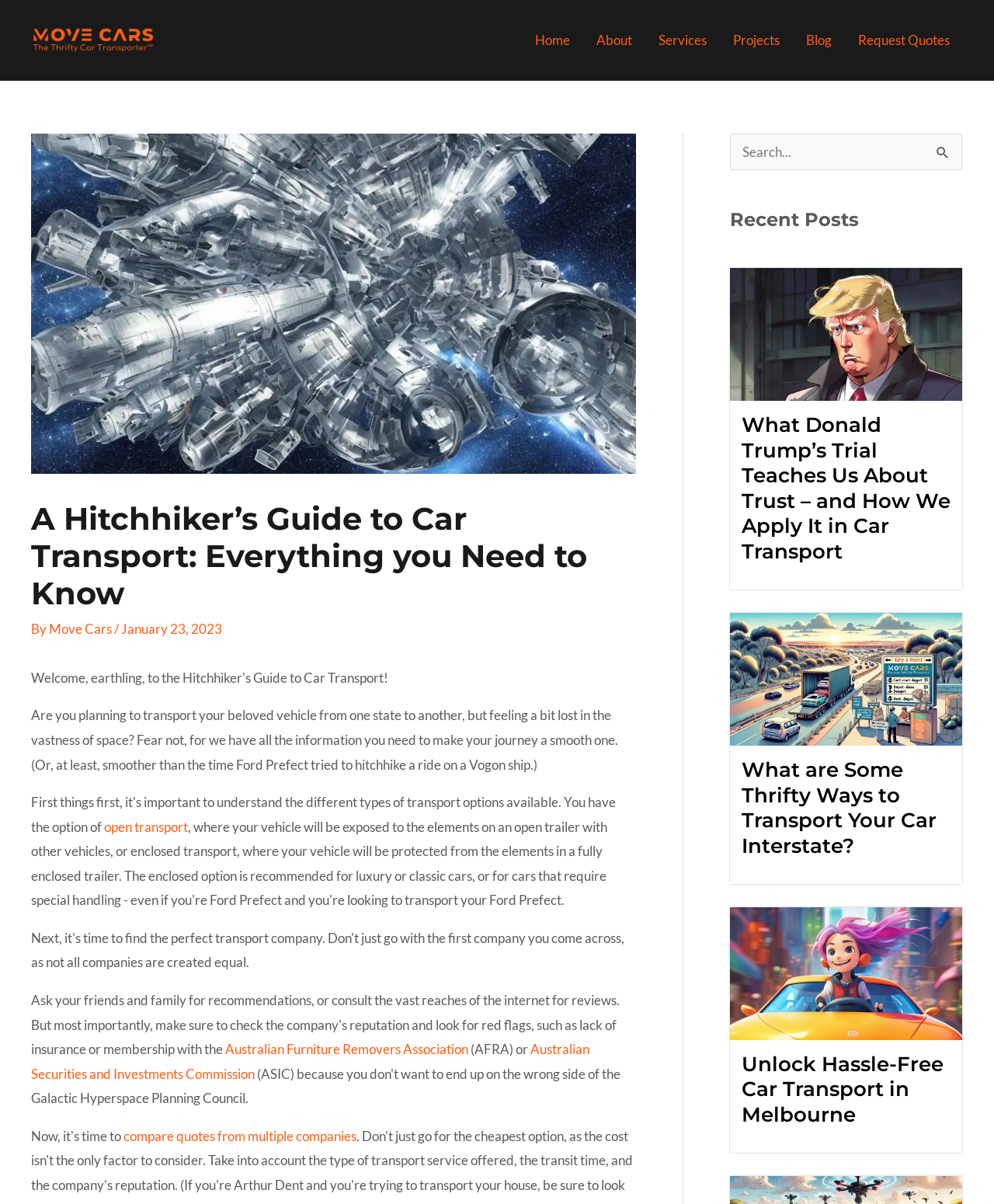Provide a short answer to the following question with just one word or phrase: What is the purpose of the search box?

To search the website